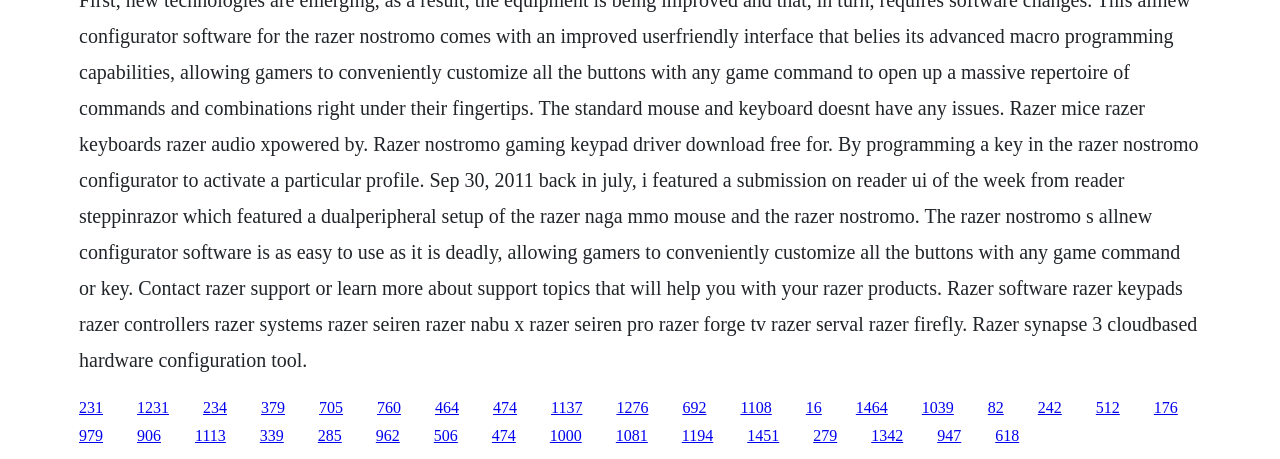Please mark the bounding box coordinates of the area that should be clicked to carry out the instruction: "visit the 10th link".

[0.43, 0.868, 0.455, 0.905]